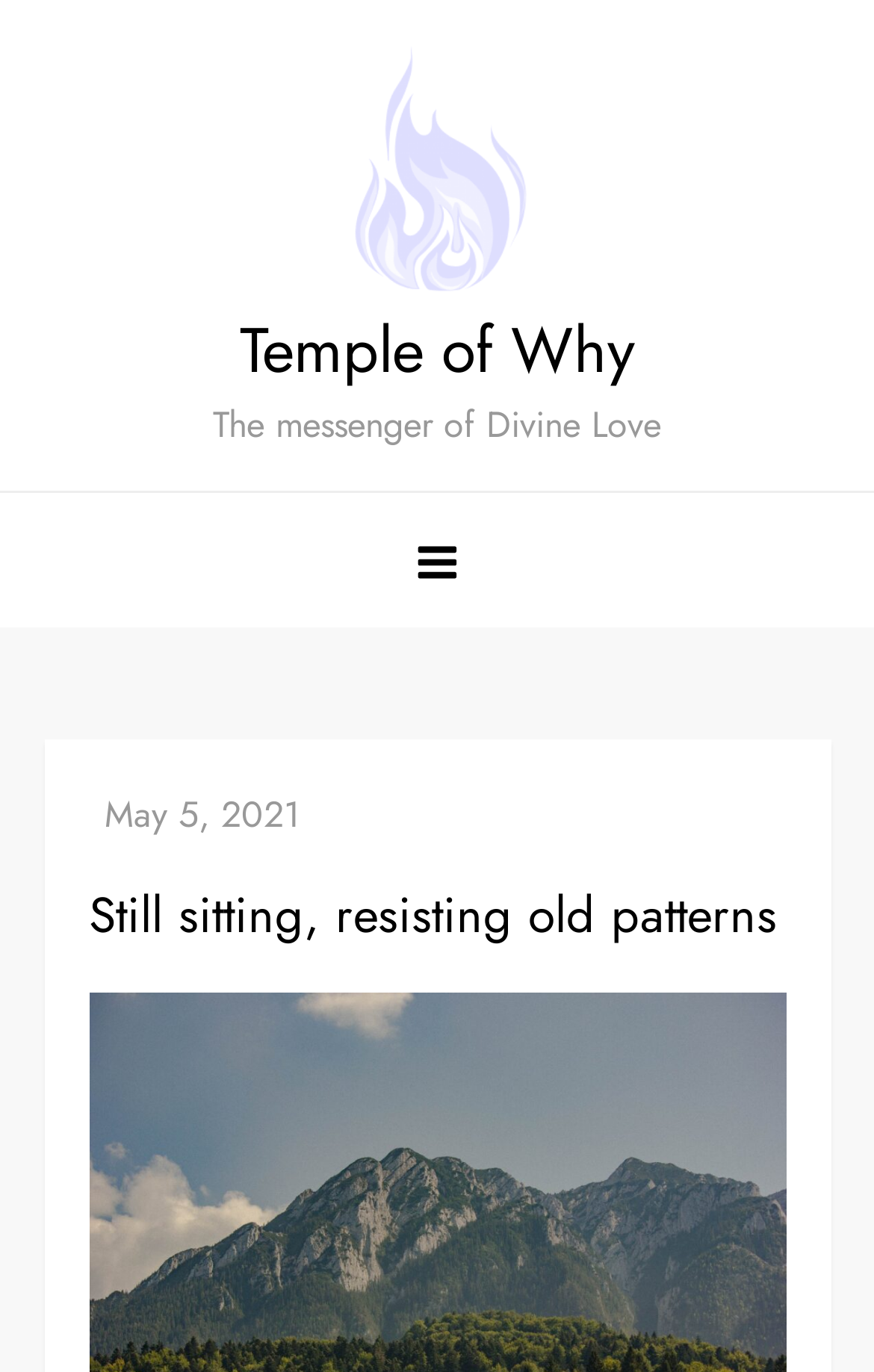Provide a thorough description of this webpage.

The webpage appears to be a blog post or article titled "Temple of Why: Still sitting, resisting old patterns". At the top of the page, there is a link and an image, both with the same title "Temple of Why", positioned side by side, taking up about a third of the page's width. 

Below these elements, there is a static text "The messenger of Divine Love" centered on the page. 

To the right of the static text, there is a button with no label, which controls a primary menu. This button is positioned roughly at the top-right quarter of the page. 

When the button is expanded, it reveals a link with a date "May 5, 2021" and a time element, both positioned below the button. 

Further down the page, there is a heading "Still sitting, resisting old patterns" that spans almost the entire width of the page, positioned roughly at the bottom-left quarter of the page. 

The webpage also contains a meta description that mentions a photo by Alex Cristea on Pexels.com and a personal reflection on spiritual growth, which may be related to the content of the blog post.